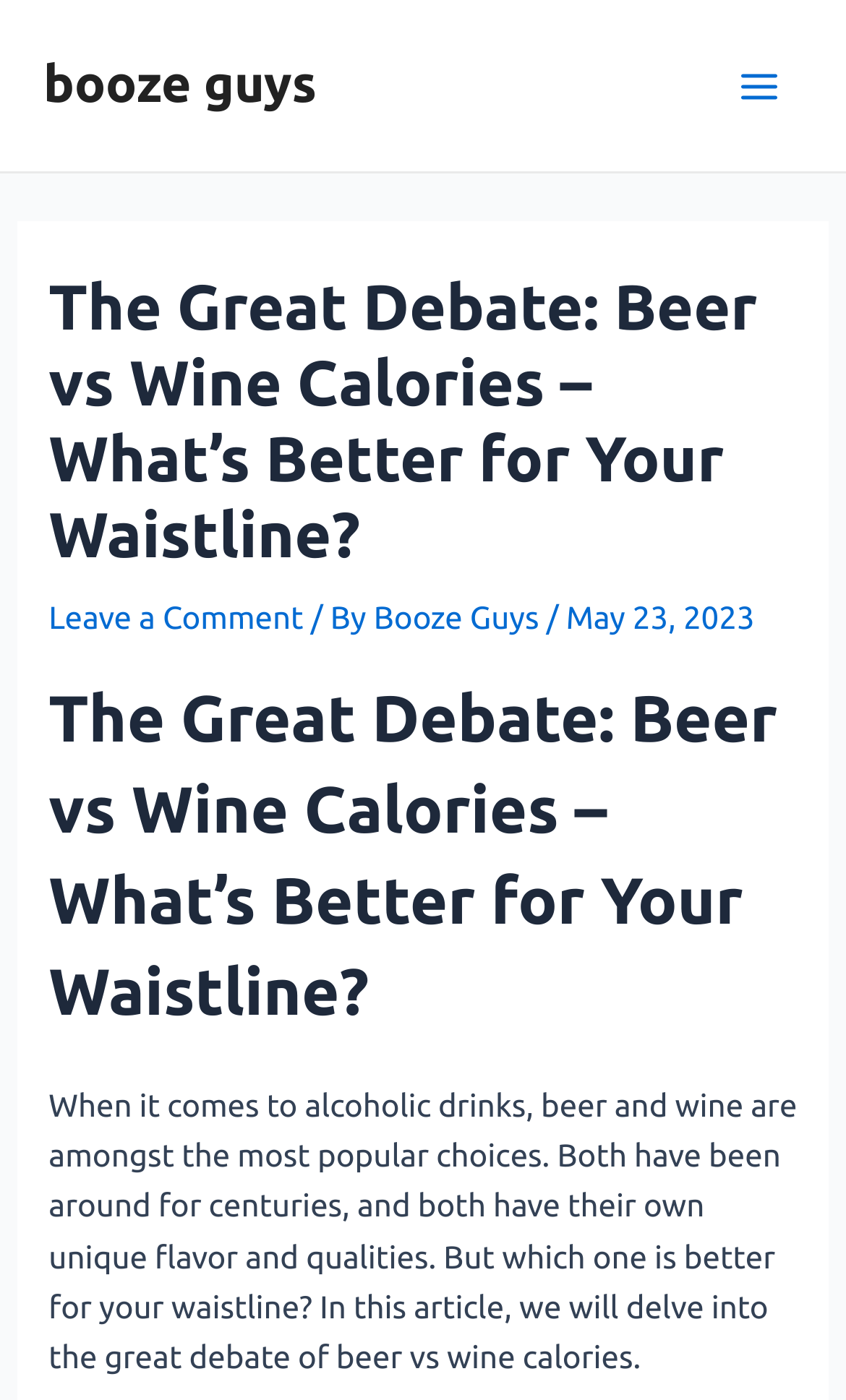Determine the bounding box coordinates (top-left x, top-left y, bottom-right x, bottom-right y) of the UI element described in the following text: Leave a Comment

[0.058, 0.427, 0.359, 0.454]